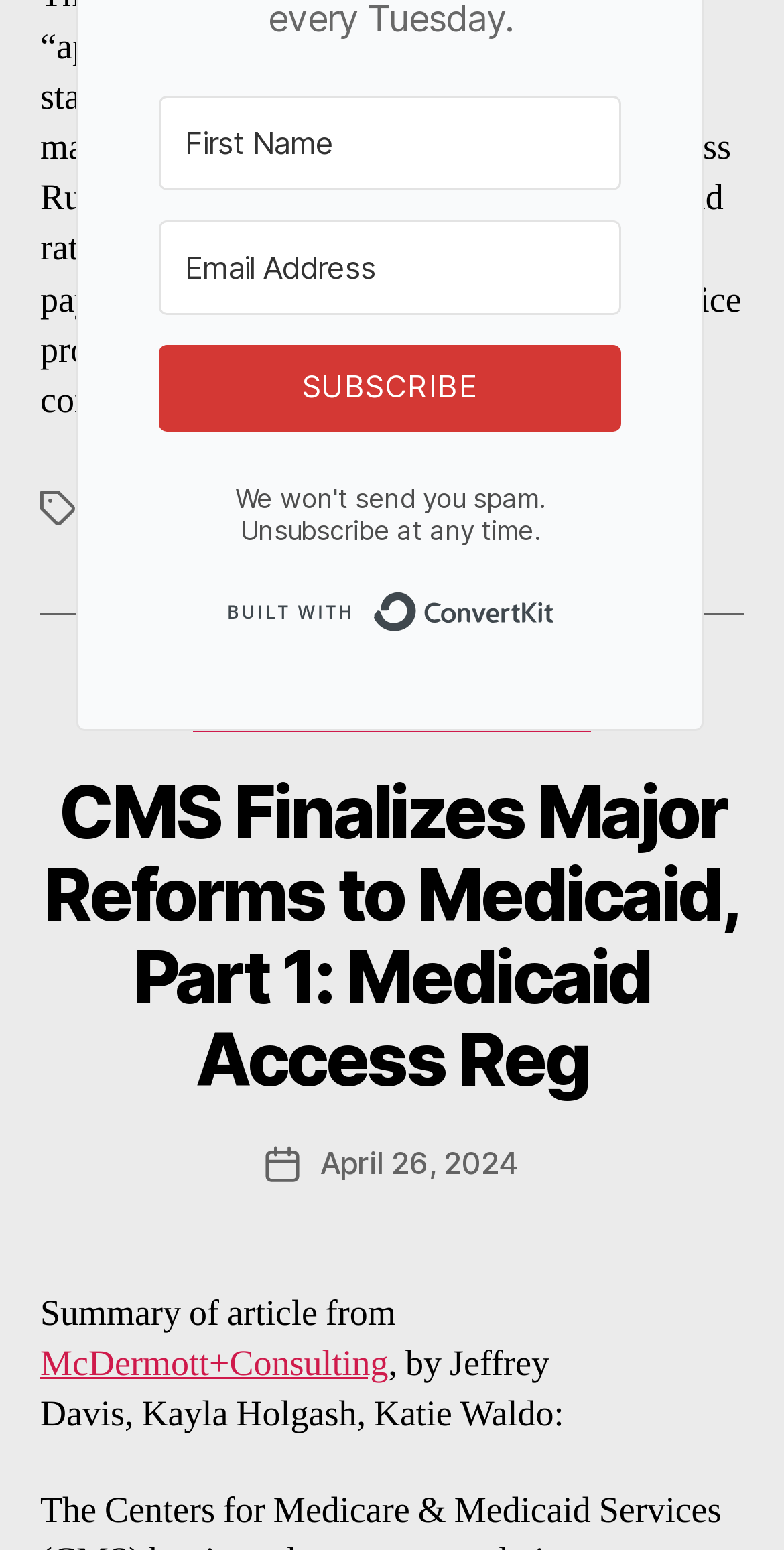Determine the bounding box coordinates for the element that should be clicked to follow this instruction: "Click on the 'HEALTH LAW HIGHLIGHTS' link". The coordinates should be given as four float numbers between 0 and 1, in the format [left, top, right, bottom].

[0.246, 0.448, 0.754, 0.472]